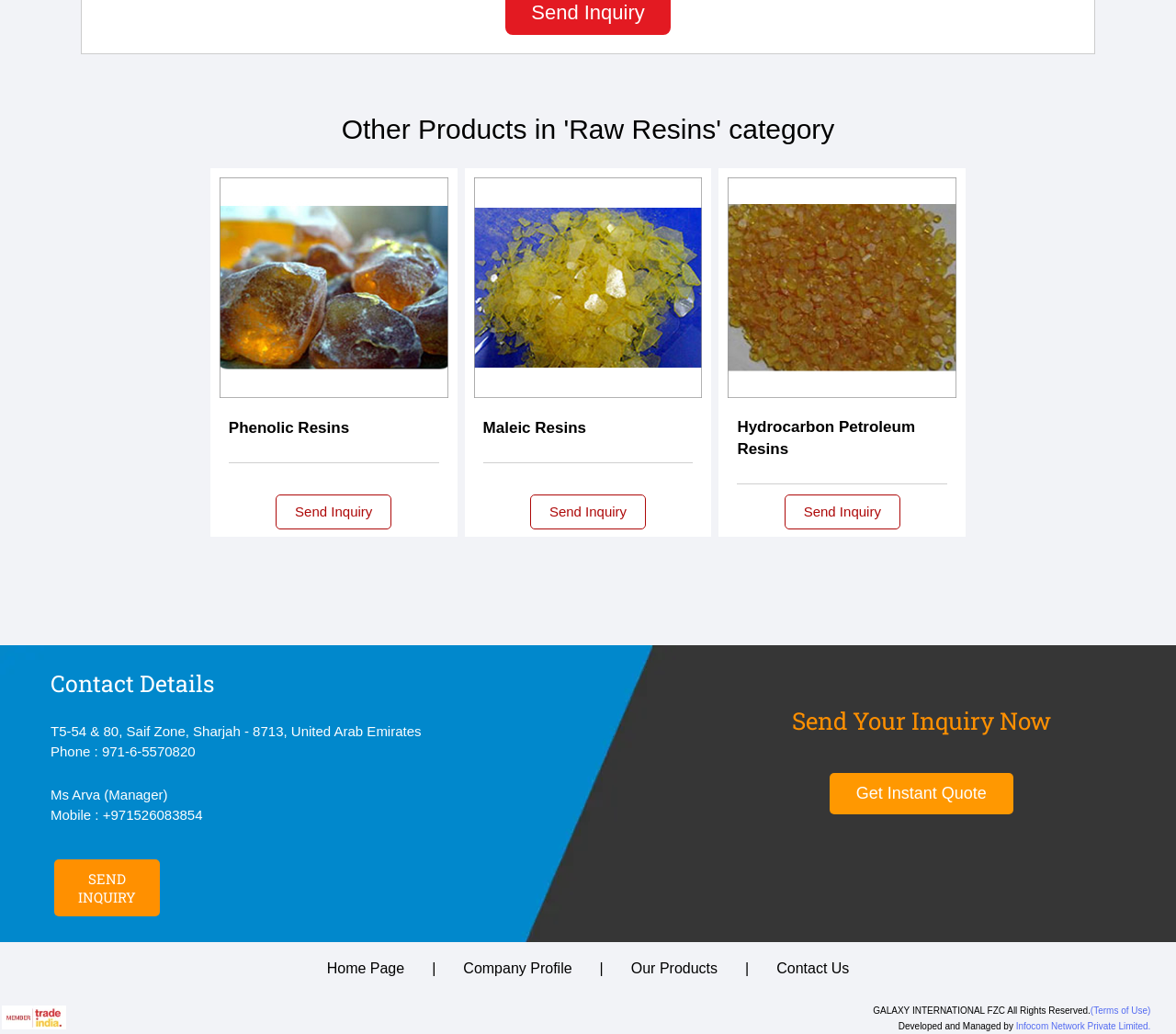Provide a one-word or short-phrase answer to the question:
What is the address of the company?

T5-54 & 80, Saif Zone, Sharjah - 8713, United Arab Emirates